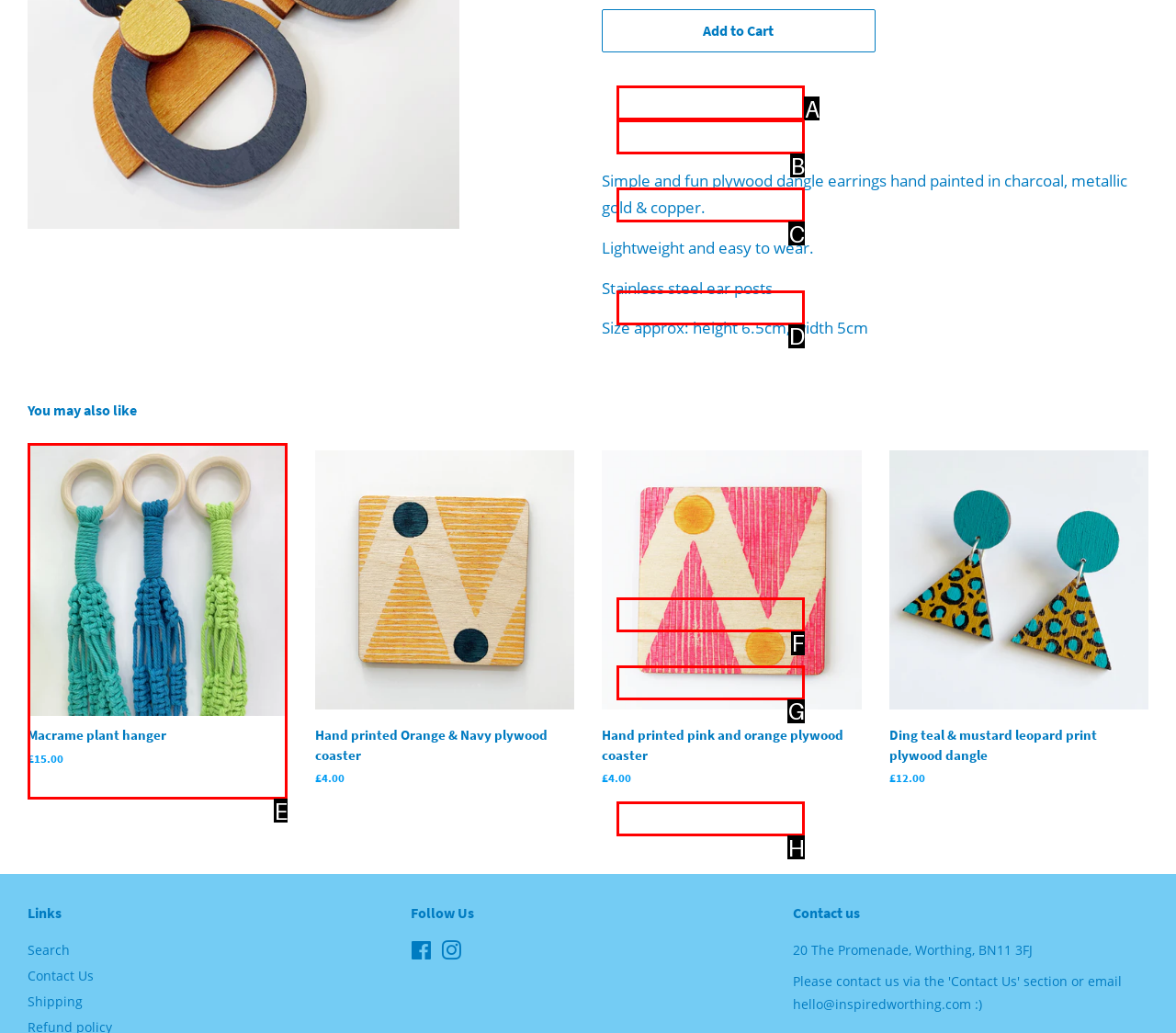Select the option that aligns with the description: Ed Watts Studio
Respond with the letter of the correct choice from the given options.

C